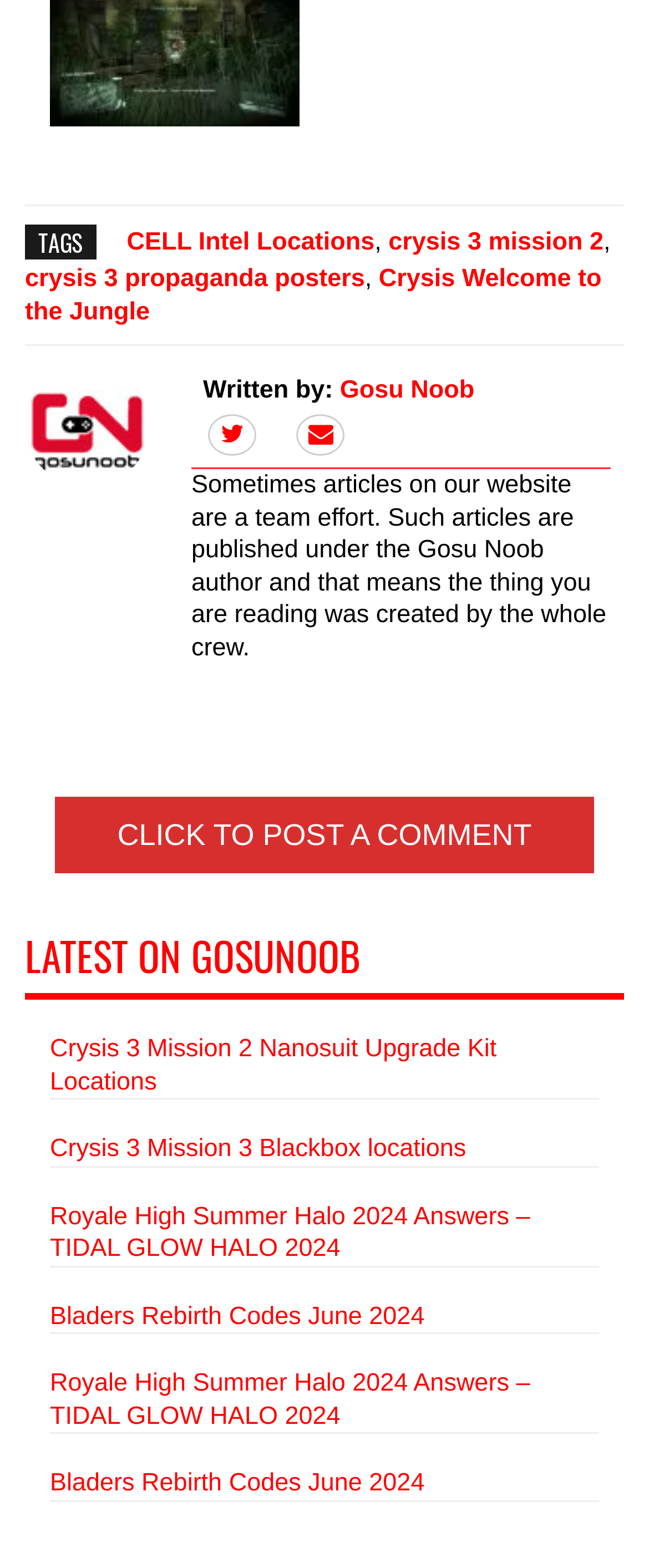What is the purpose of the 'CLICK TO POST A COMMENT' button?
Using the information presented in the image, please offer a detailed response to the question.

The purpose of the 'CLICK TO POST A COMMENT' button can be determined by its text content, which suggests that clicking on it will allow users to post a comment on the current article.